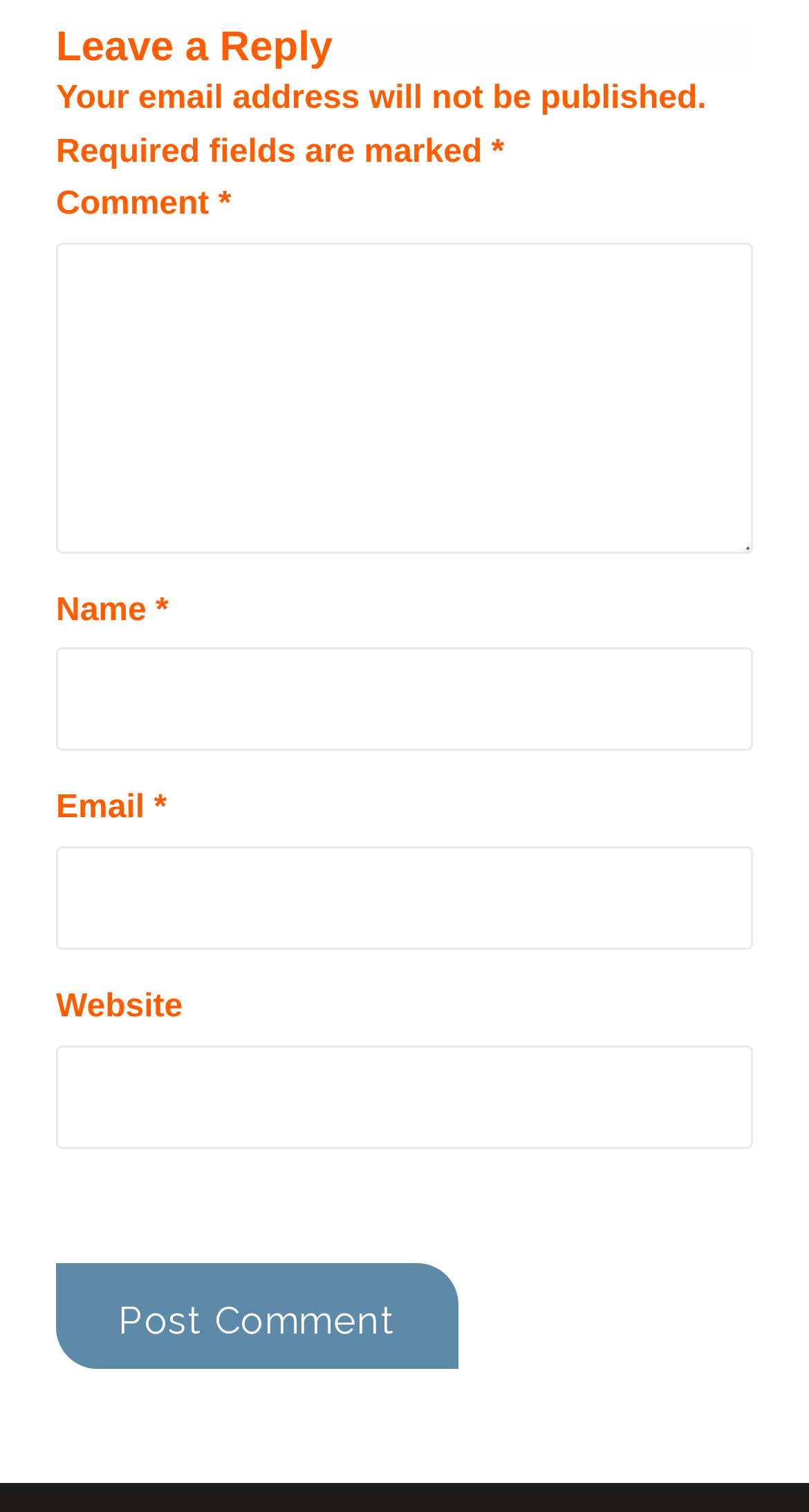Can you find the bounding box coordinates for the UI element given this description: "Policies"? Provide the coordinates as four float numbers between 0 and 1: [left, top, right, bottom].

None